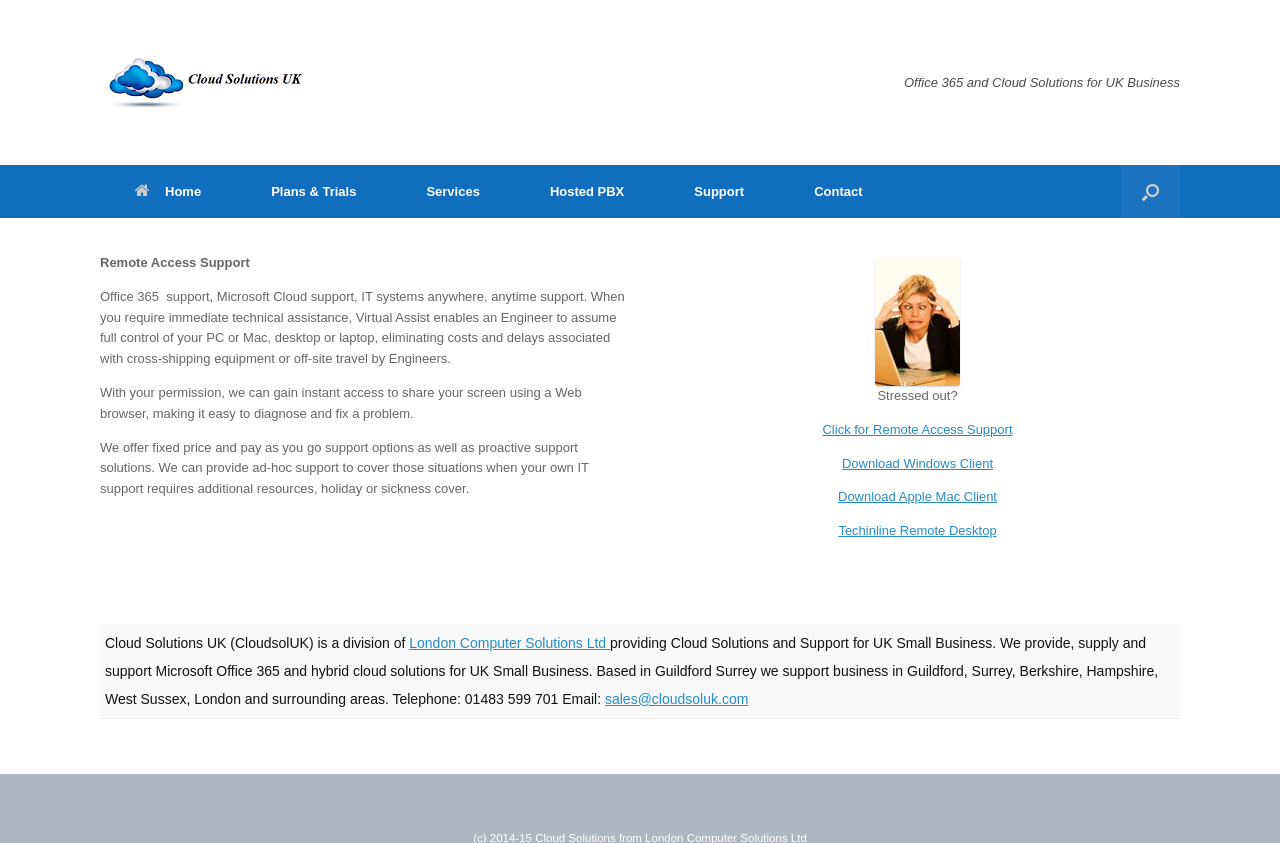Using the provided description: "Hosted PBX", find the bounding box coordinates of the corresponding UI element. The output should be four float numbers between 0 and 1, in the format [left, top, right, bottom].

[0.402, 0.196, 0.515, 0.259]